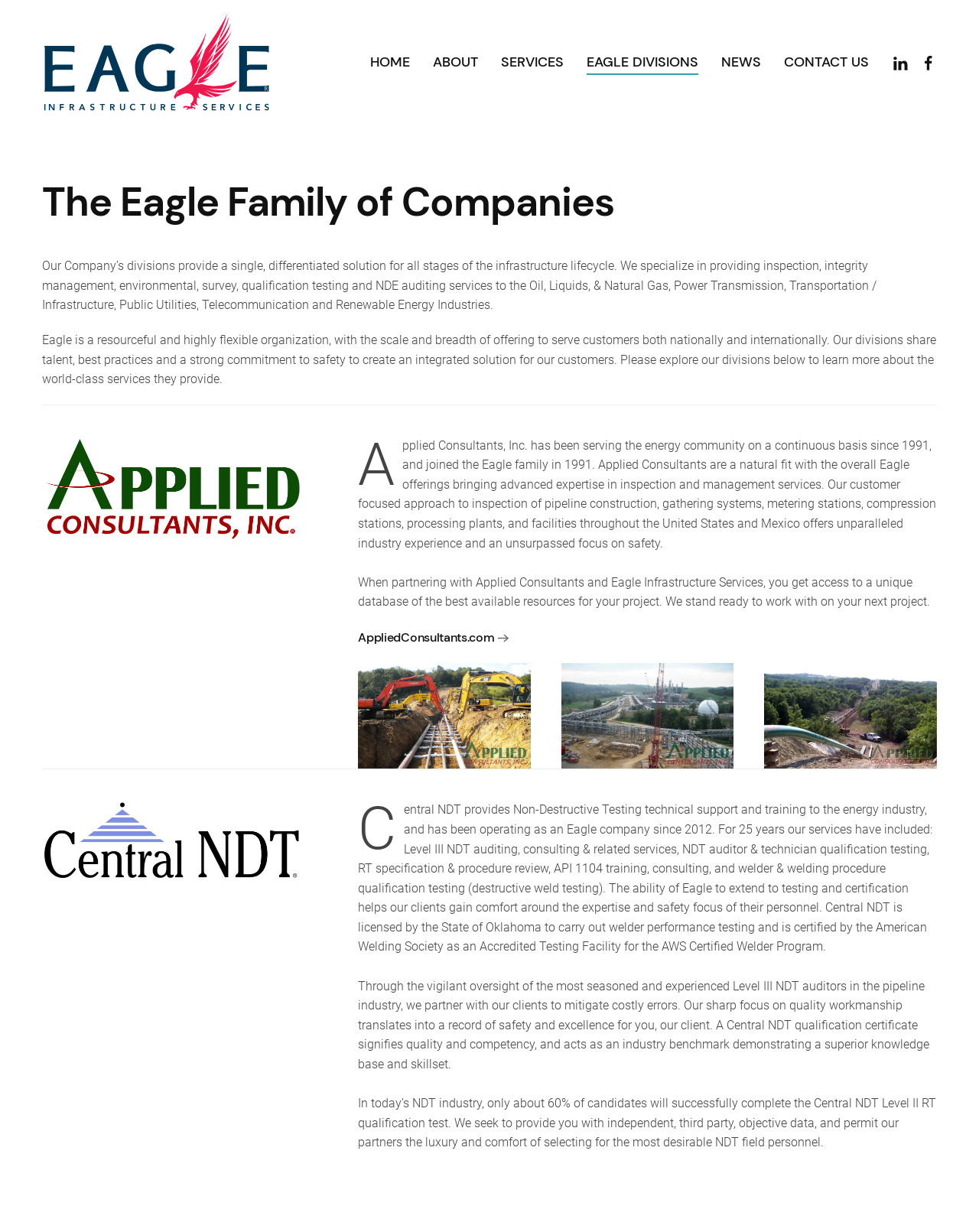Please specify the bounding box coordinates of the clickable section necessary to execute the following command: "go to home page".

[0.378, 0.026, 0.419, 0.075]